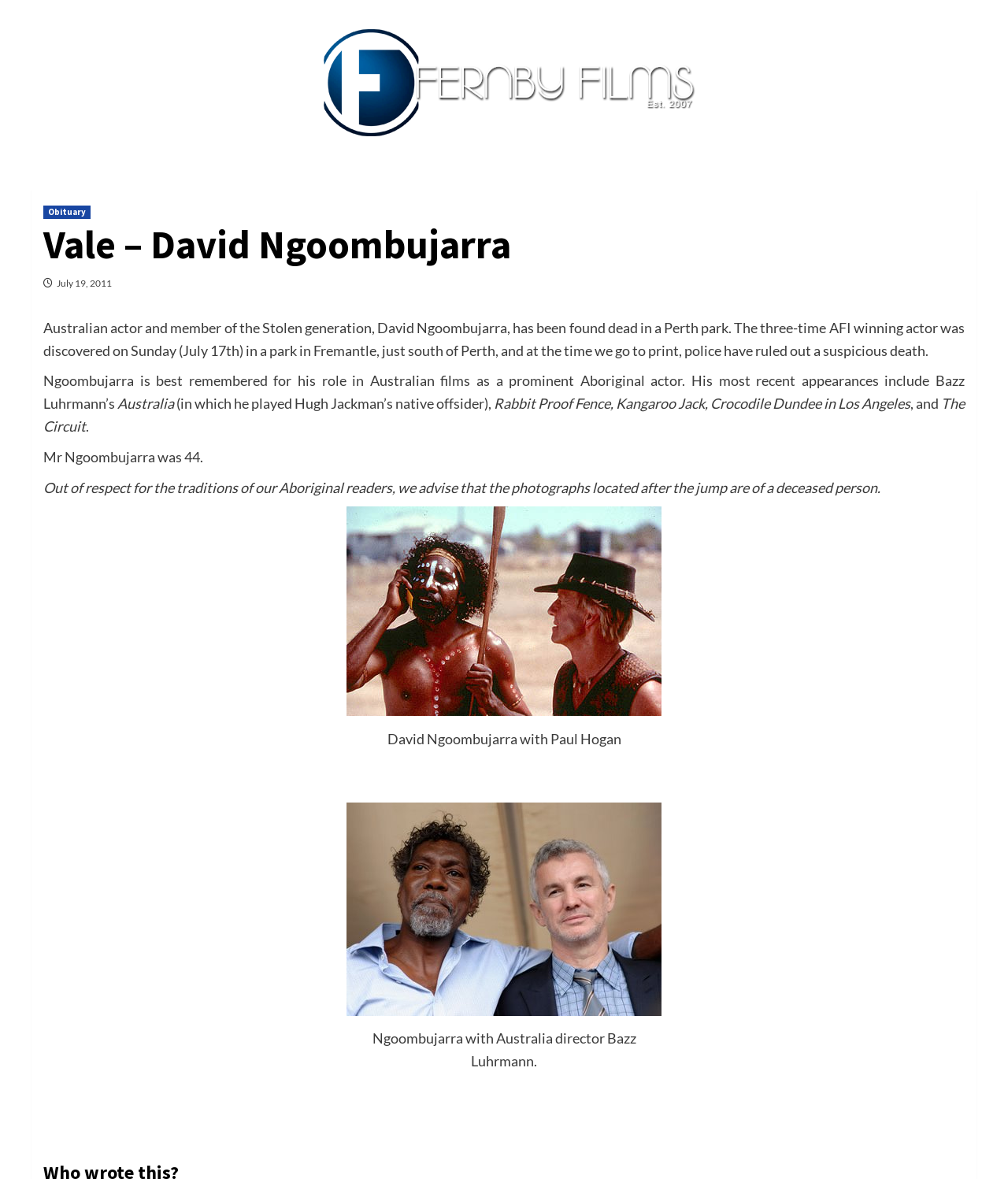Identify the bounding box for the UI element described as: "alt="Fernby Films"". The coordinates should be four float numbers between 0 and 1, i.e., [left, top, right, bottom].

[0.301, 0.02, 0.691, 0.12]